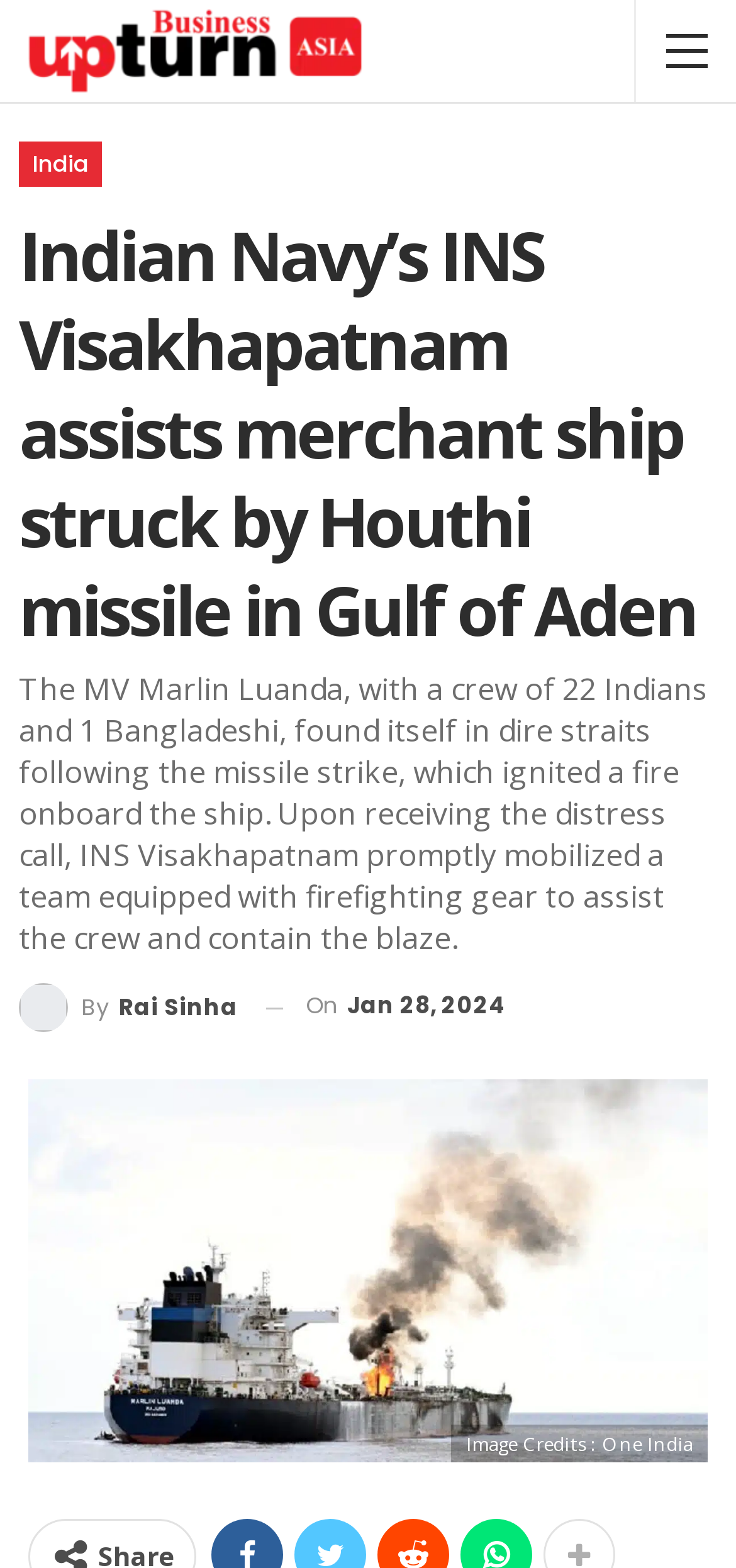Refer to the image and answer the question with as much detail as possible: What is the date of the article?

I found the answer by reading the time element with the text 'On Jan 28, 2024'.